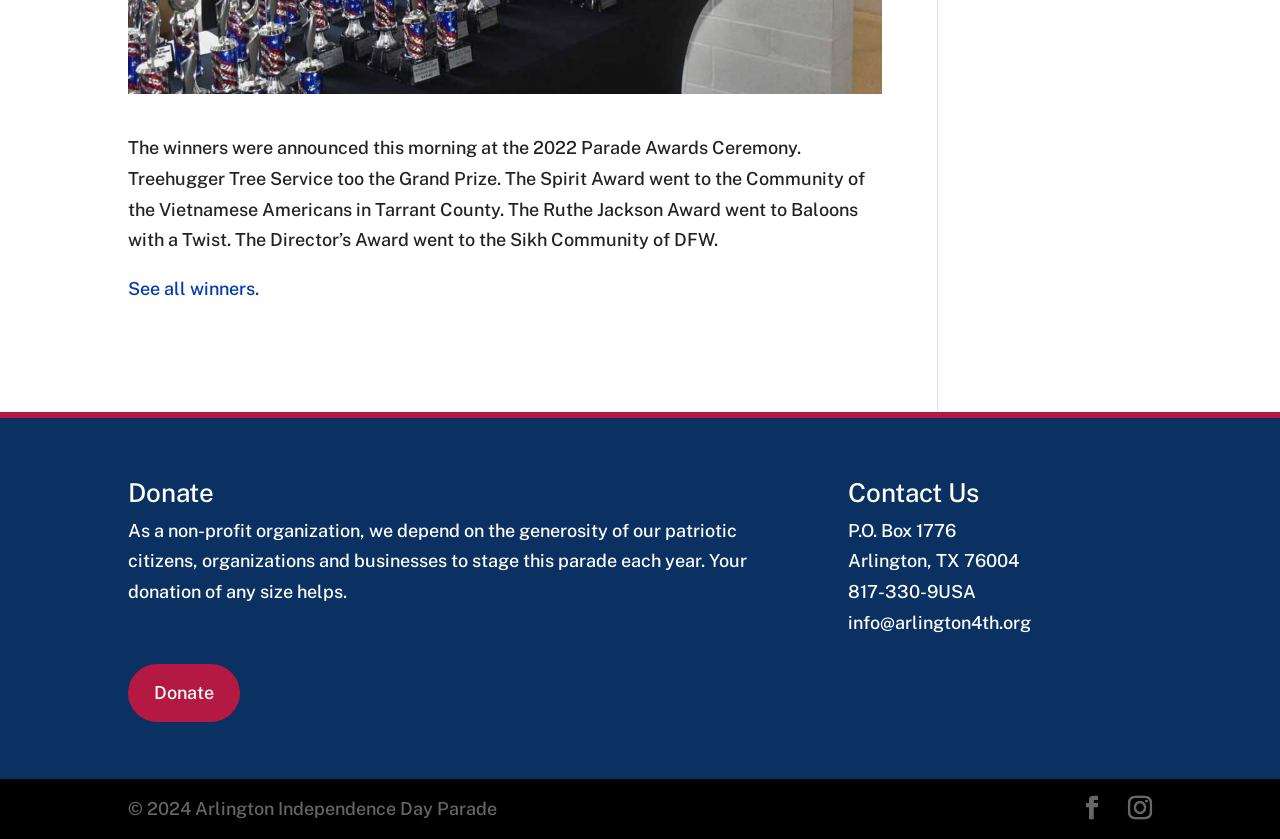Given the description: "Solutions", determine the bounding box coordinates of the UI element. The coordinates should be formatted as four float numbers between 0 and 1, [left, top, right, bottom].

None